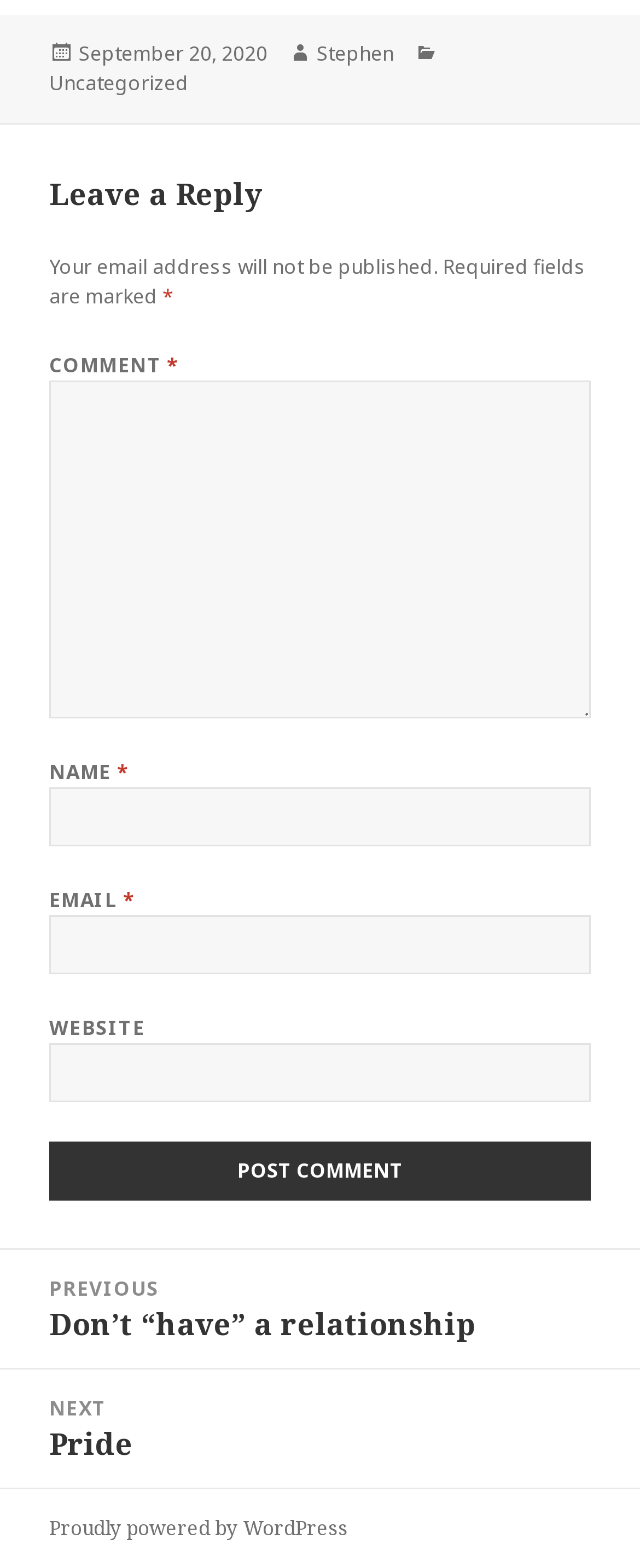Determine the bounding box coordinates of the area to click in order to meet this instruction: "Switch to English language".

None